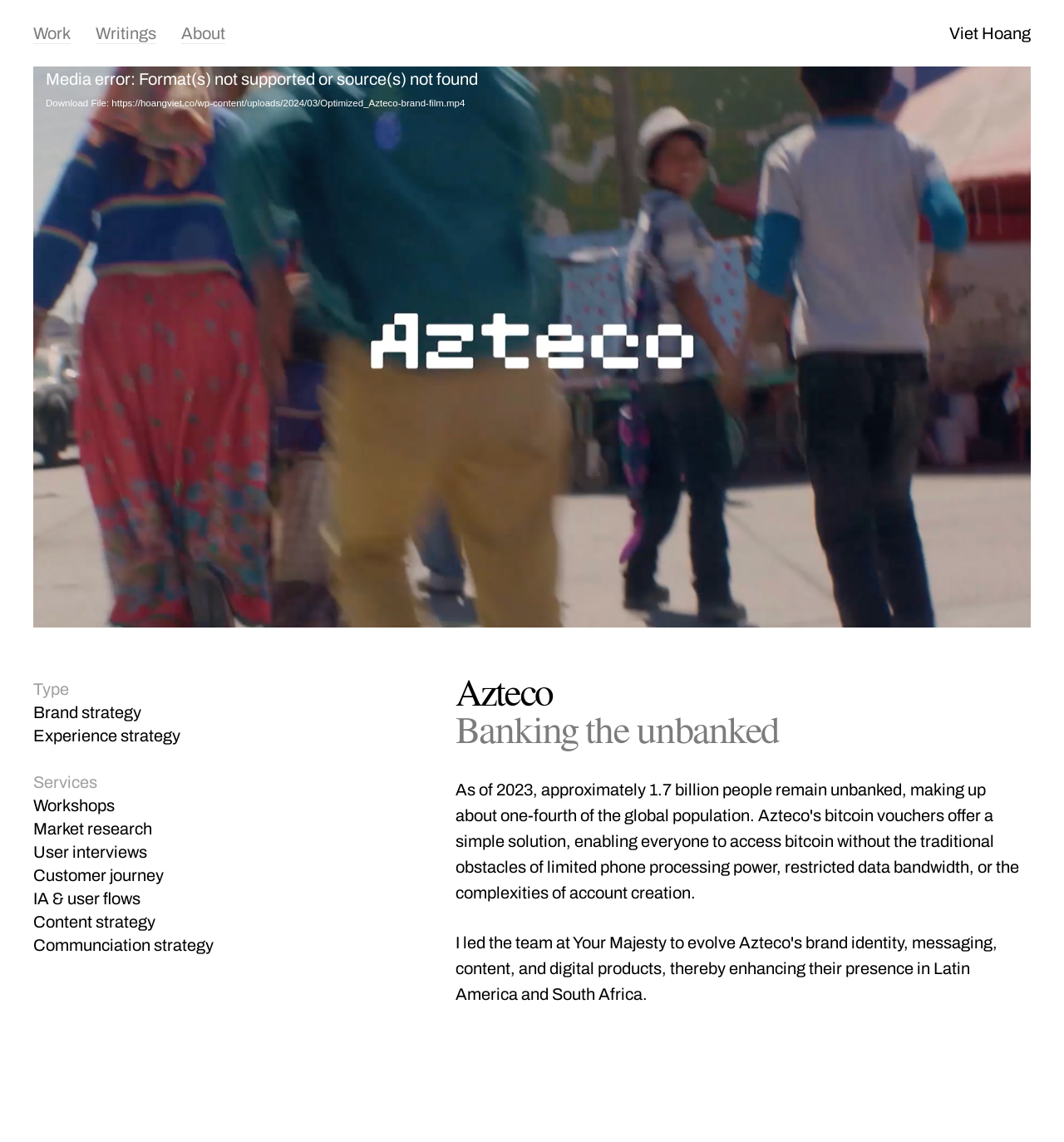Generate the main heading text from the webpage.

Azteco
Banking the unbanked